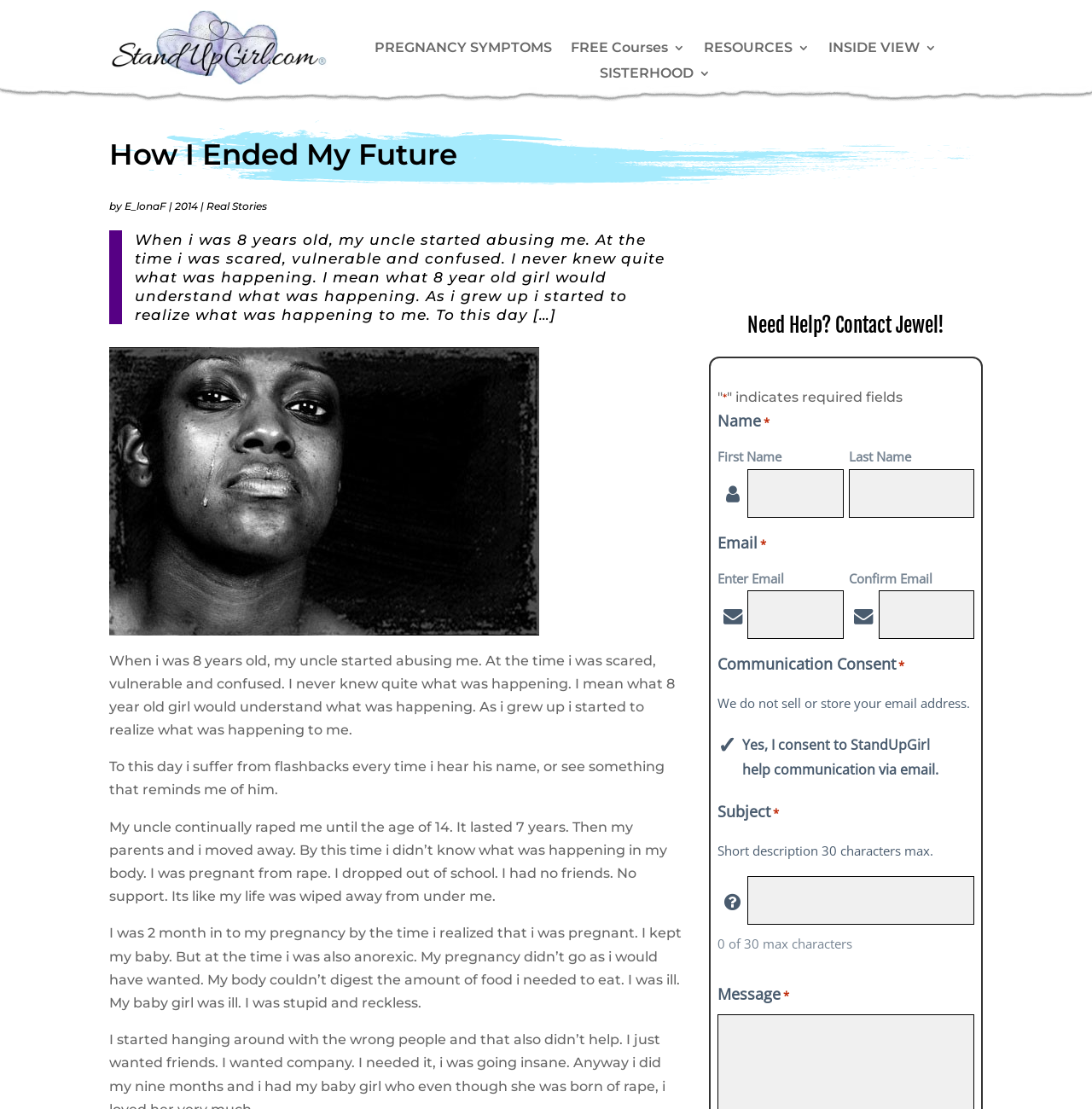Given the element description parent_node: Confirm Email name="input_2_2", specify the bounding box coordinates of the corresponding UI element in the format (top-left x, top-left y, bottom-right x, bottom-right y). All values must be between 0 and 1.

[0.804, 0.532, 0.892, 0.576]